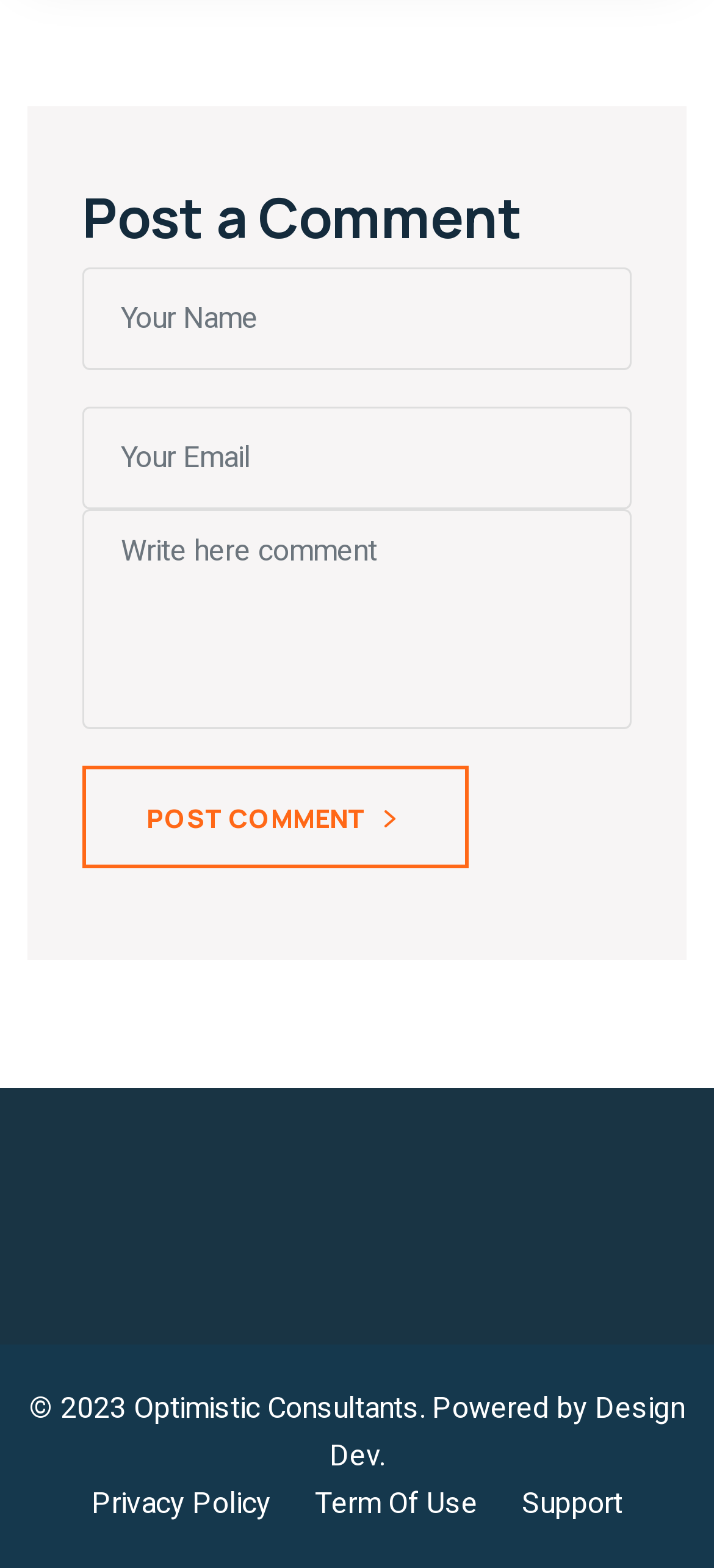Locate the bounding box coordinates of the clickable part needed for the task: "Visit Optimistic Consultants".

[0.187, 0.884, 0.587, 0.912]